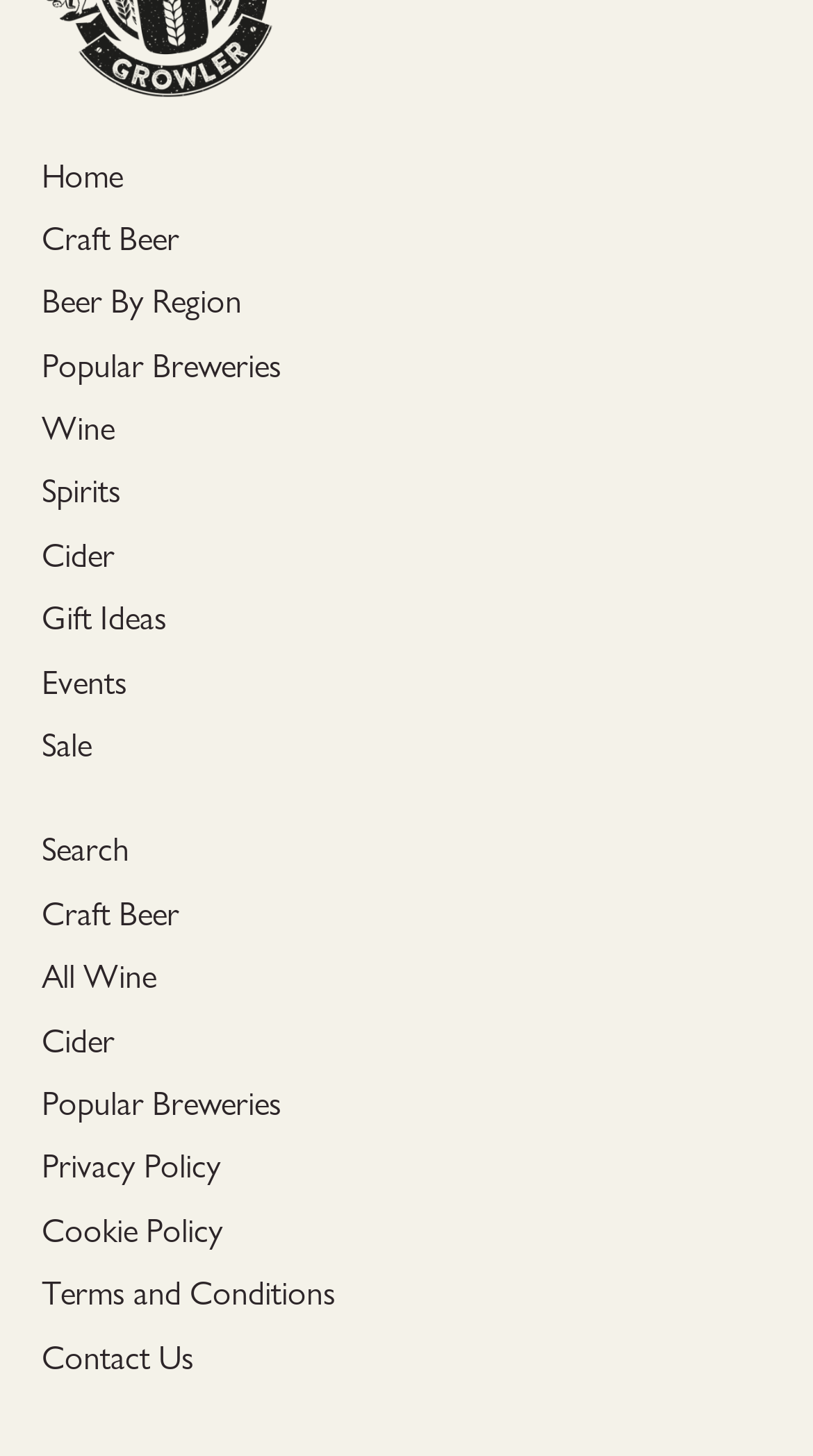Please give the bounding box coordinates of the area that should be clicked to fulfill the following instruction: "search for something". The coordinates should be in the format of four float numbers from 0 to 1, i.e., [left, top, right, bottom].

[0.051, 0.57, 0.159, 0.599]